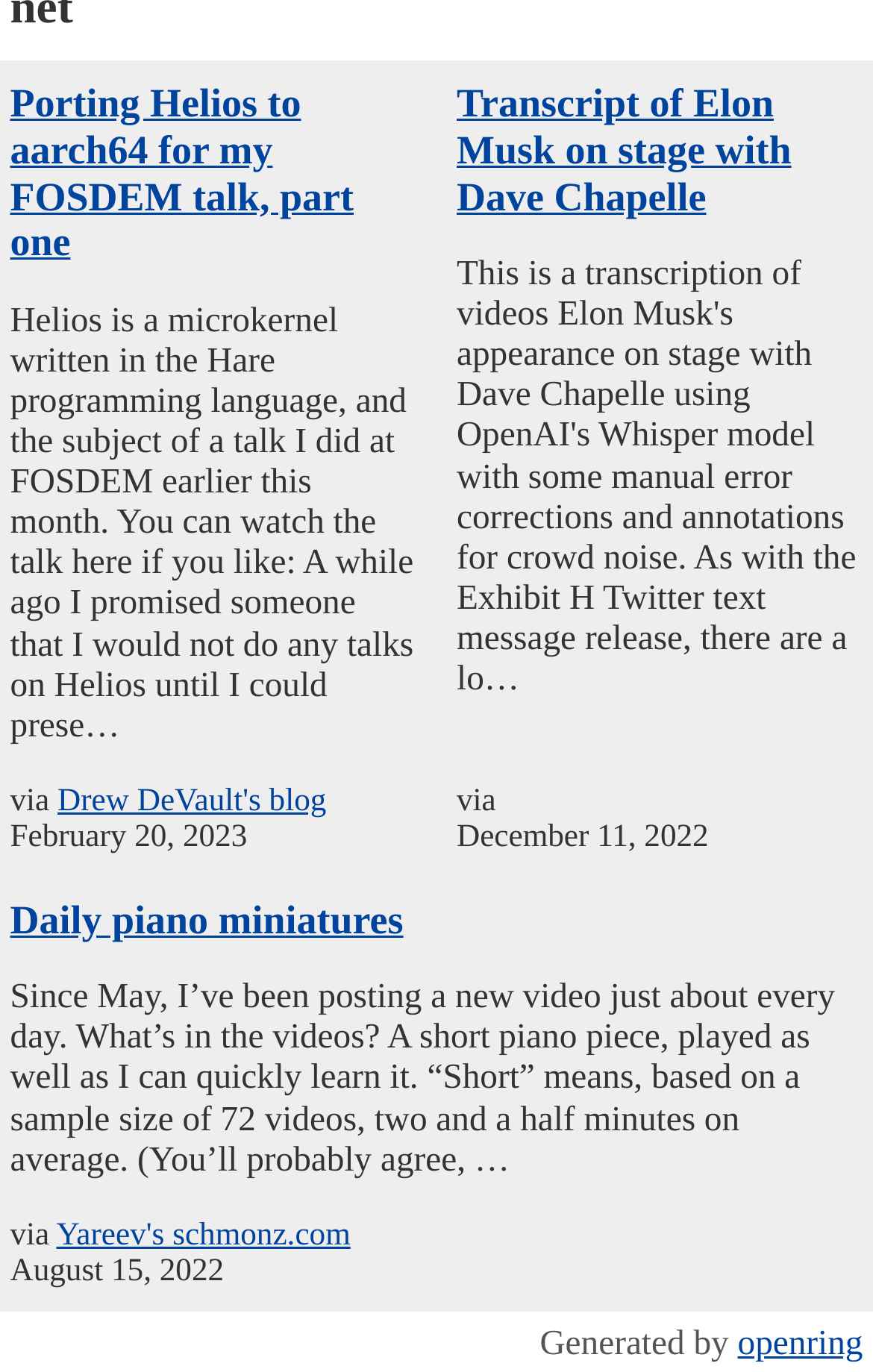Bounding box coordinates must be specified in the format (top-left x, top-left y, bottom-right x, bottom-right y). All values should be floating point numbers between 0 and 1. What are the bounding box coordinates of the UI element described as: Yareev's schmonz.com

[0.065, 0.883, 0.401, 0.909]